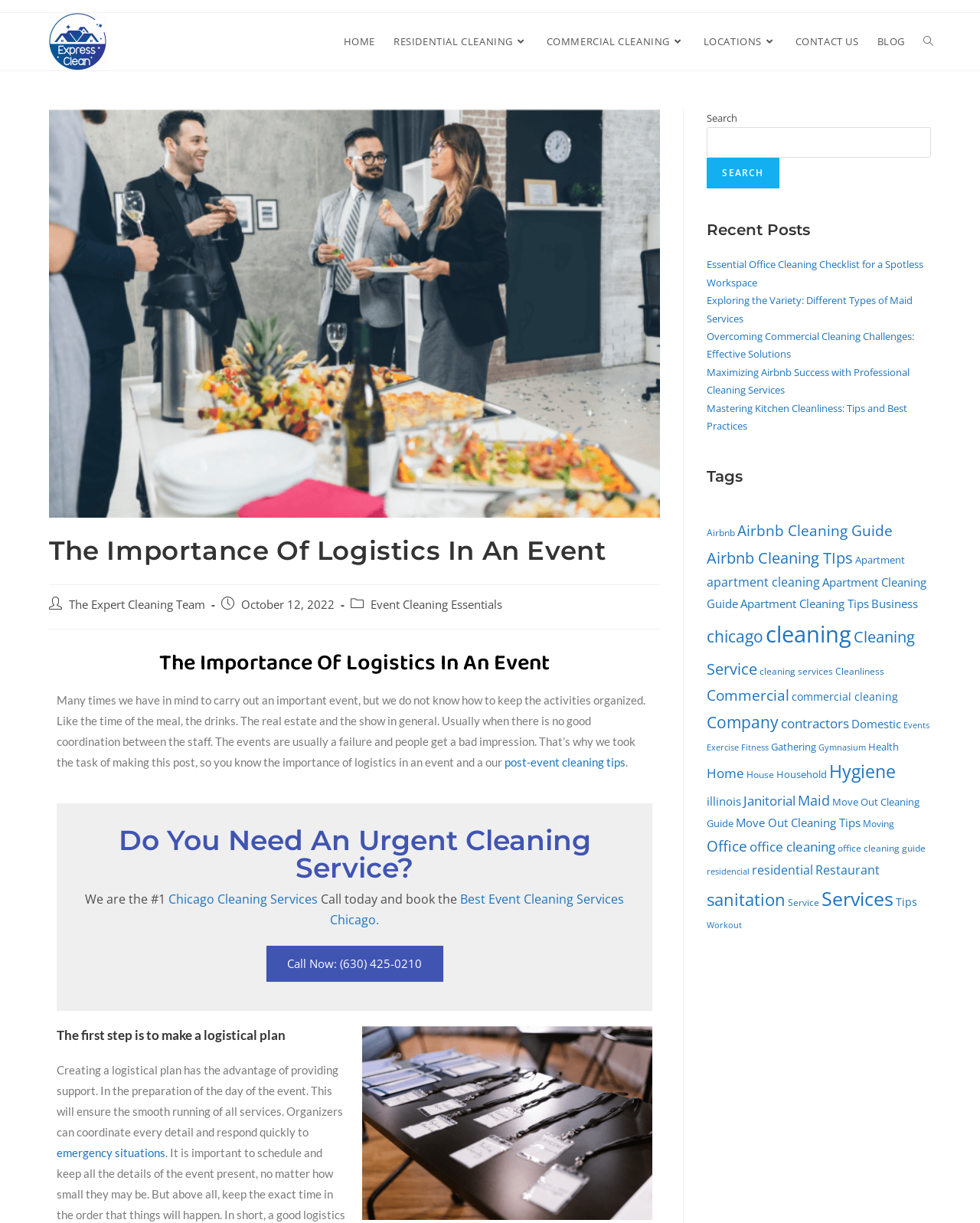What is the category of the recent post 'Essential Office Cleaning Checklist for a Spotless Workspace'?
Please elaborate on the answer to the question with detailed information.

I found the recent post 'Essential Office Cleaning Checklist for a Spotless Workspace' in the sidebar and looked at the links nearby. I found that this post is categorized under 'Office'.